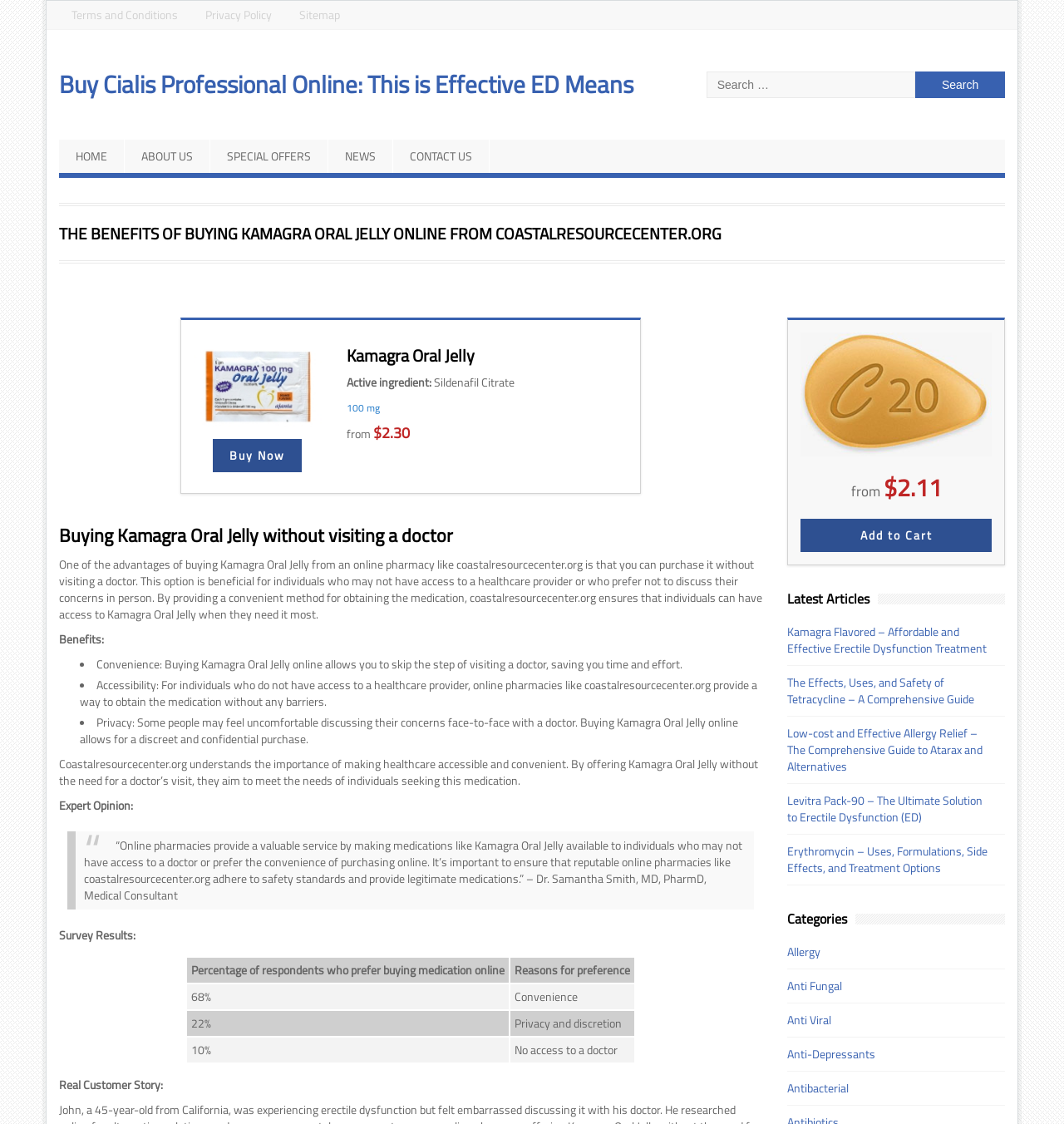Determine the bounding box coordinates of the element that should be clicked to execute the following command: "Buy Kamagra Oral Jelly now".

[0.2, 0.391, 0.284, 0.42]